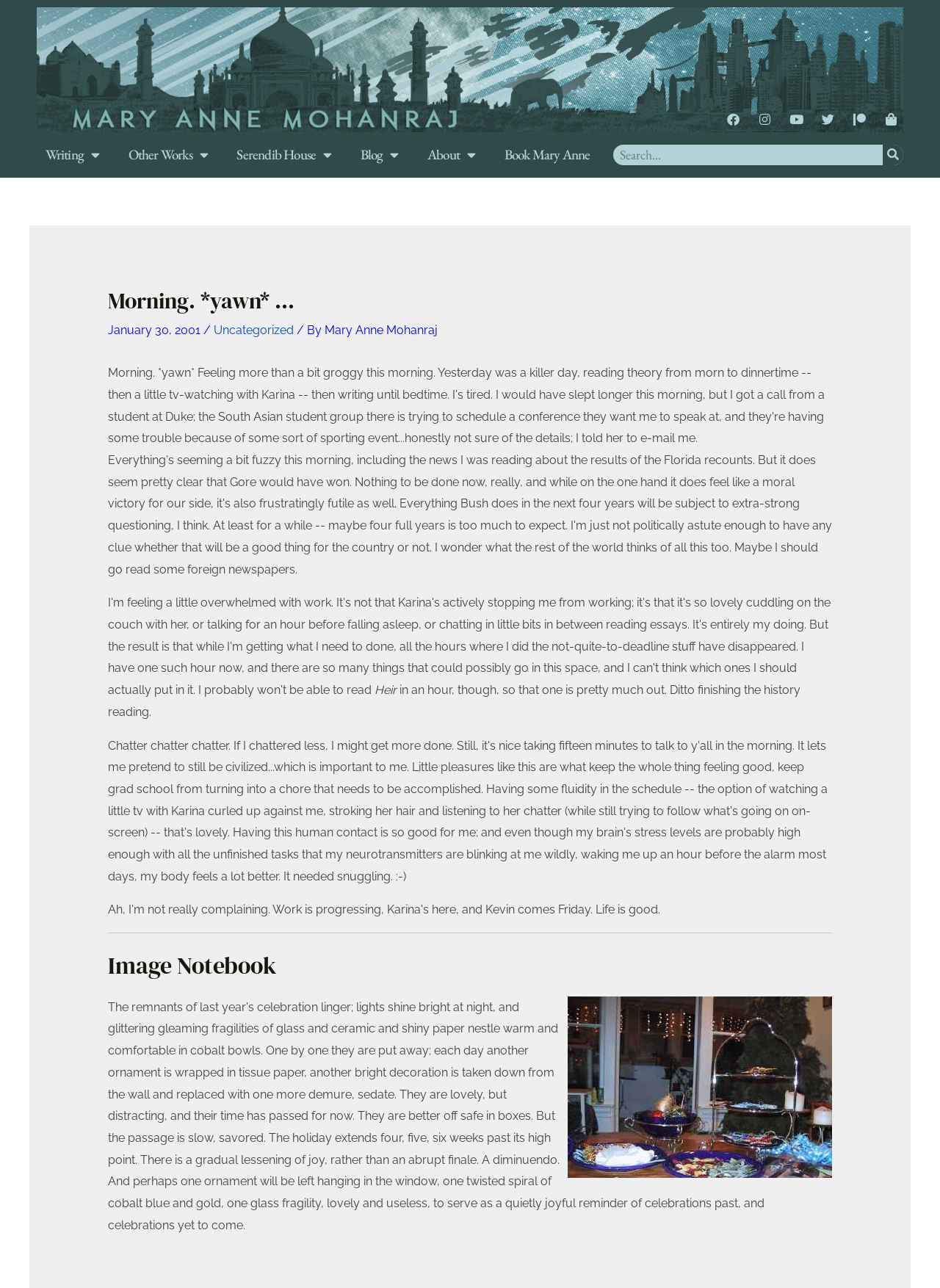What is the image about?
Using the information from the image, provide a comprehensive answer to the question.

The image on the webpage is about Christmas ornaments, as indicated by the alt text 'Christmas ornaments'. This suggests that the image is related to Christmas decorations.